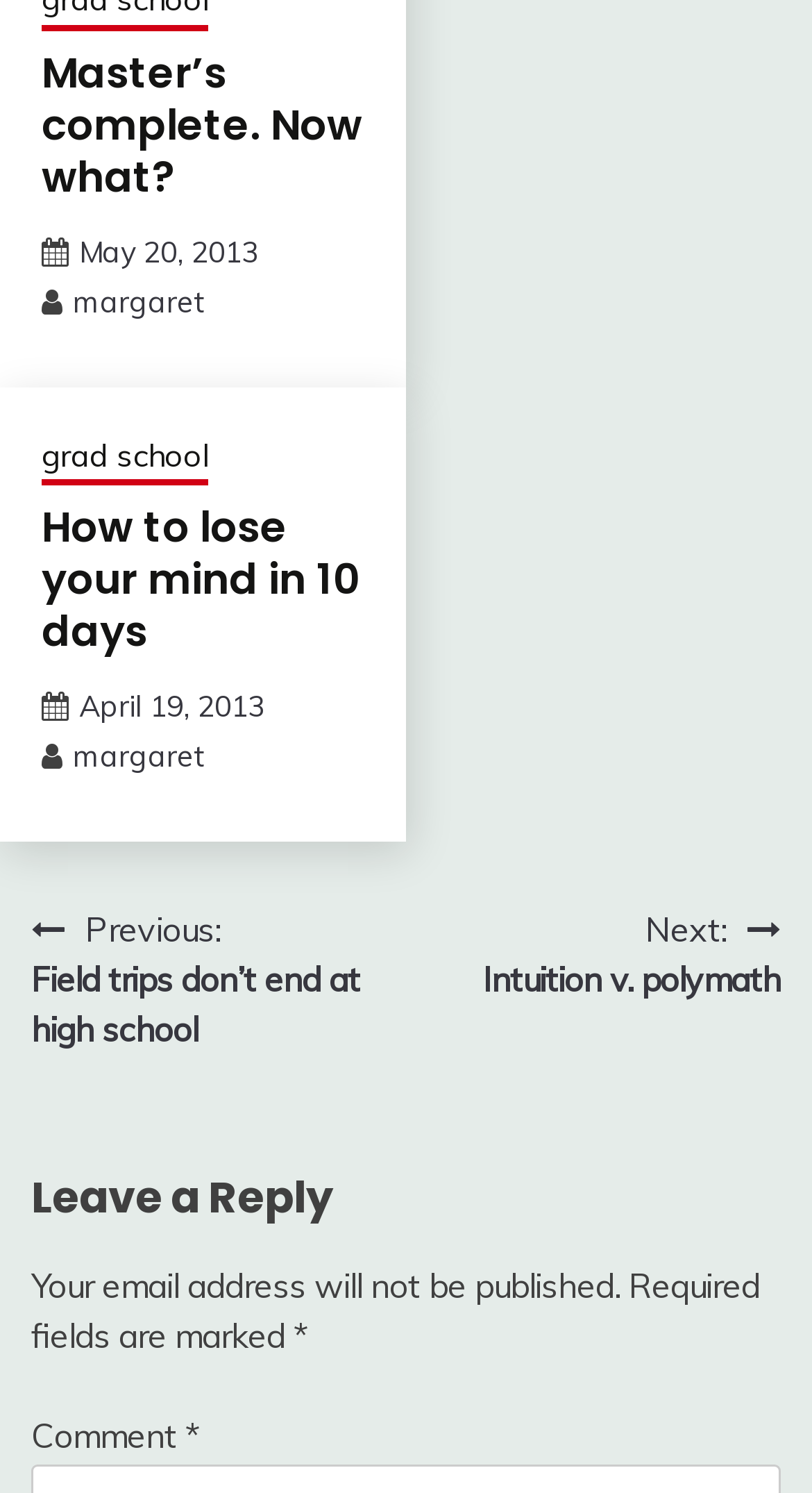Pinpoint the bounding box coordinates of the clickable area needed to execute the instruction: "Leave a comment". The coordinates should be specified as four float numbers between 0 and 1, i.e., [left, top, right, bottom].

[0.038, 0.948, 0.228, 0.976]